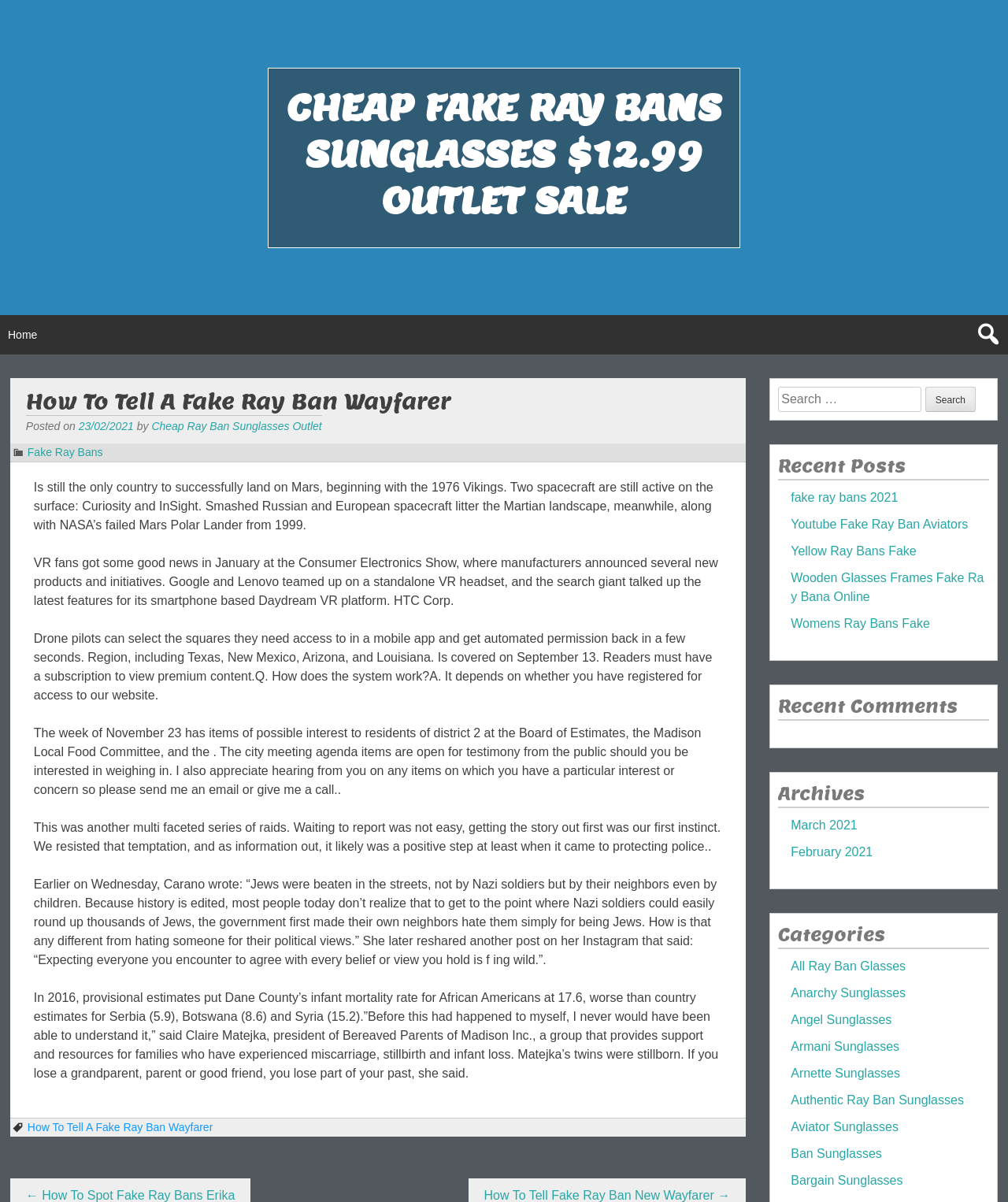Locate the bounding box coordinates of the clickable area to execute the instruction: "View the archives for March 2021". Provide the coordinates as four float numbers between 0 and 1, represented as [left, top, right, bottom].

[0.785, 0.681, 0.851, 0.692]